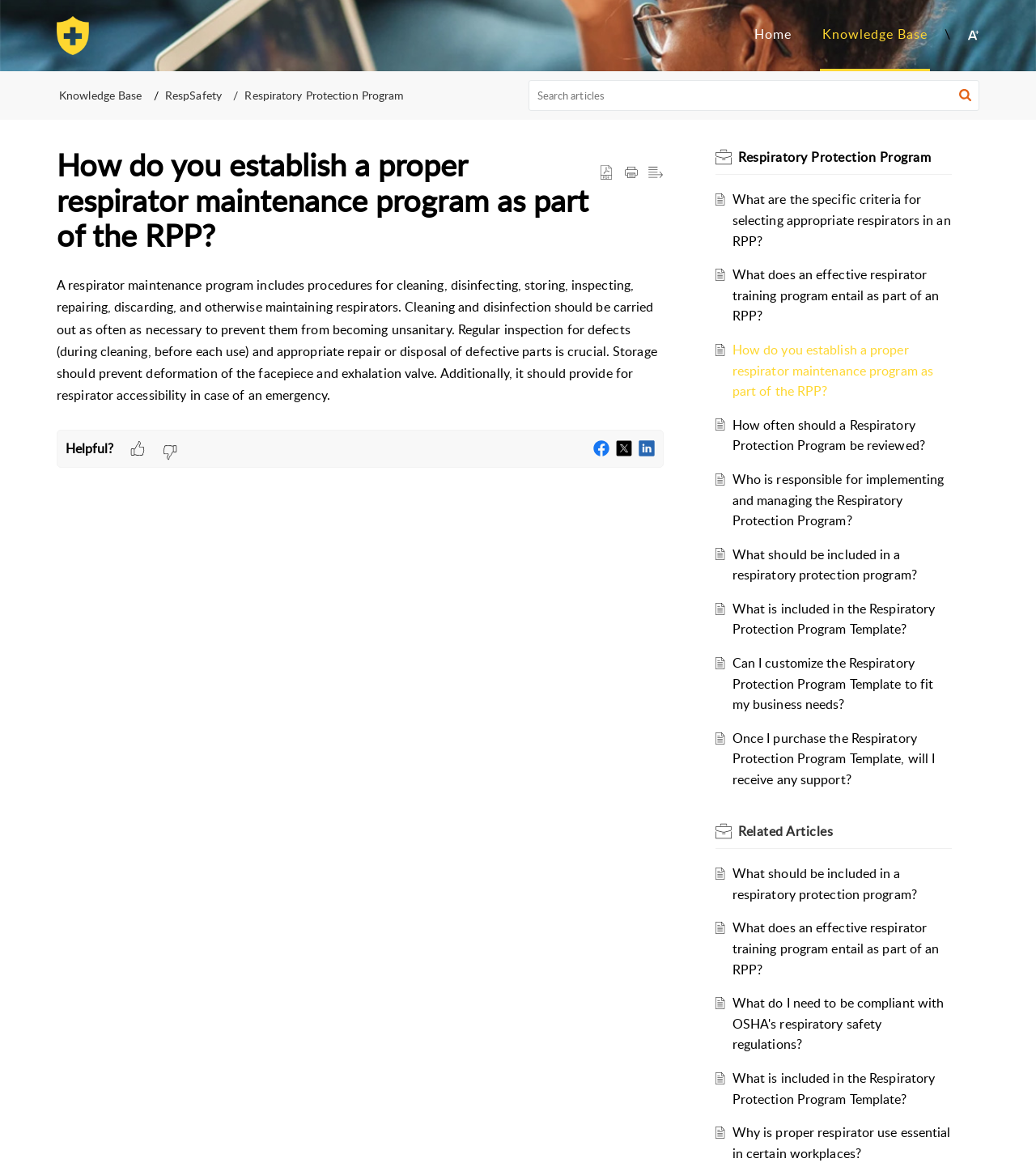Determine the bounding box for the UI element that matches this description: "title="Facebook"".

[0.573, 0.376, 0.589, 0.392]